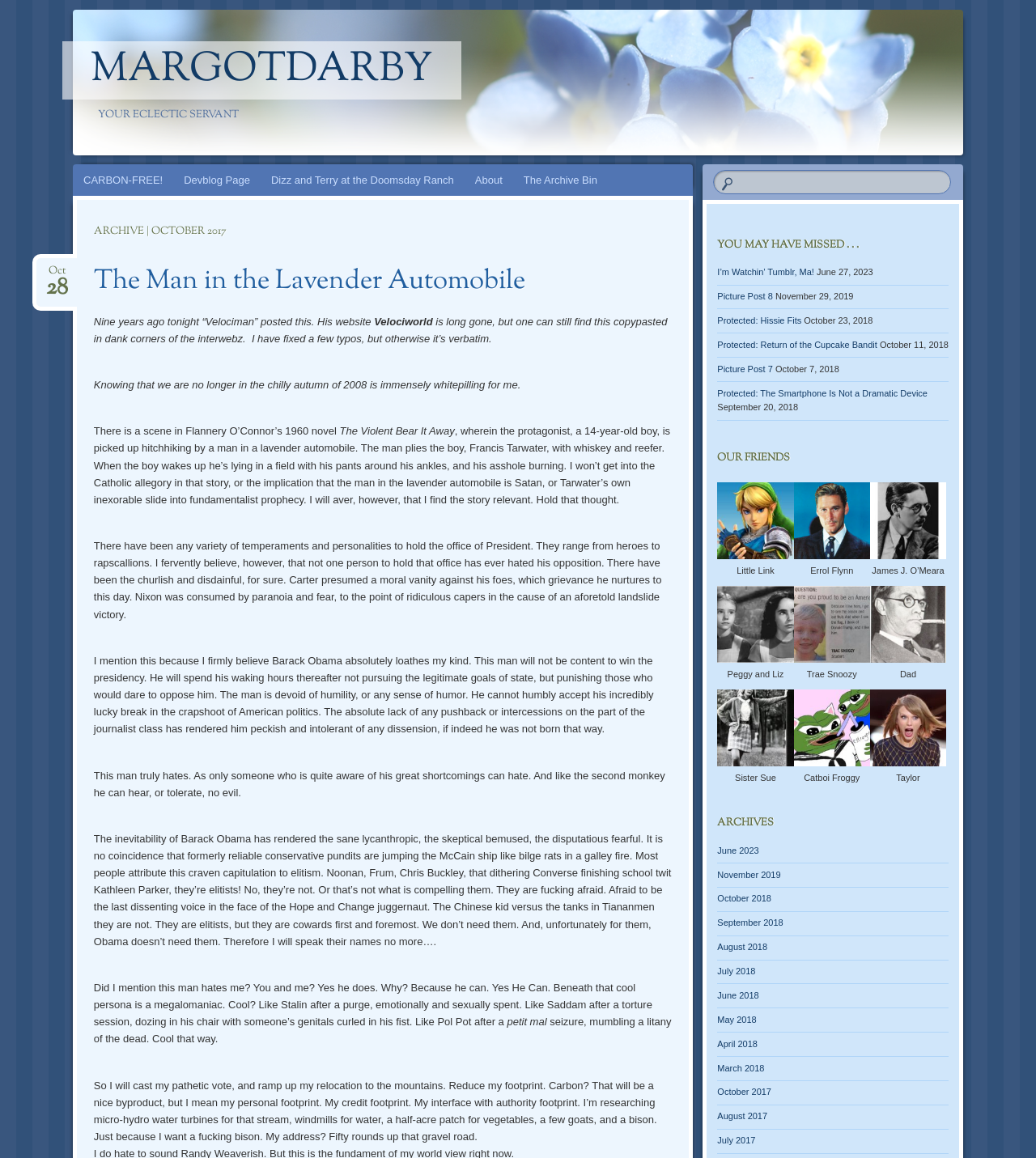How many links are there in the 'YOU MAY HAVE MISSED...' section?
Analyze the screenshot and provide a detailed answer to the question.

The 'YOU MAY HAVE MISSED...' section contains 5 links, which are 'I’m Watchin’ Tumblr, Ma!', 'Picture Post 8', 'Protected: Hissie Fits', 'Protected: Return of the Cupcake Bandit', and 'Picture Post 7'.